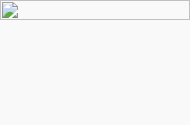Please examine the image and answer the question with a detailed explanation:
What is the goal of Fairfield Inn's hotel experience?

According to the description, Fairfield Inn aims to boost travelers' confidence in their trips by offering a consistent and reassuring hotel experience.